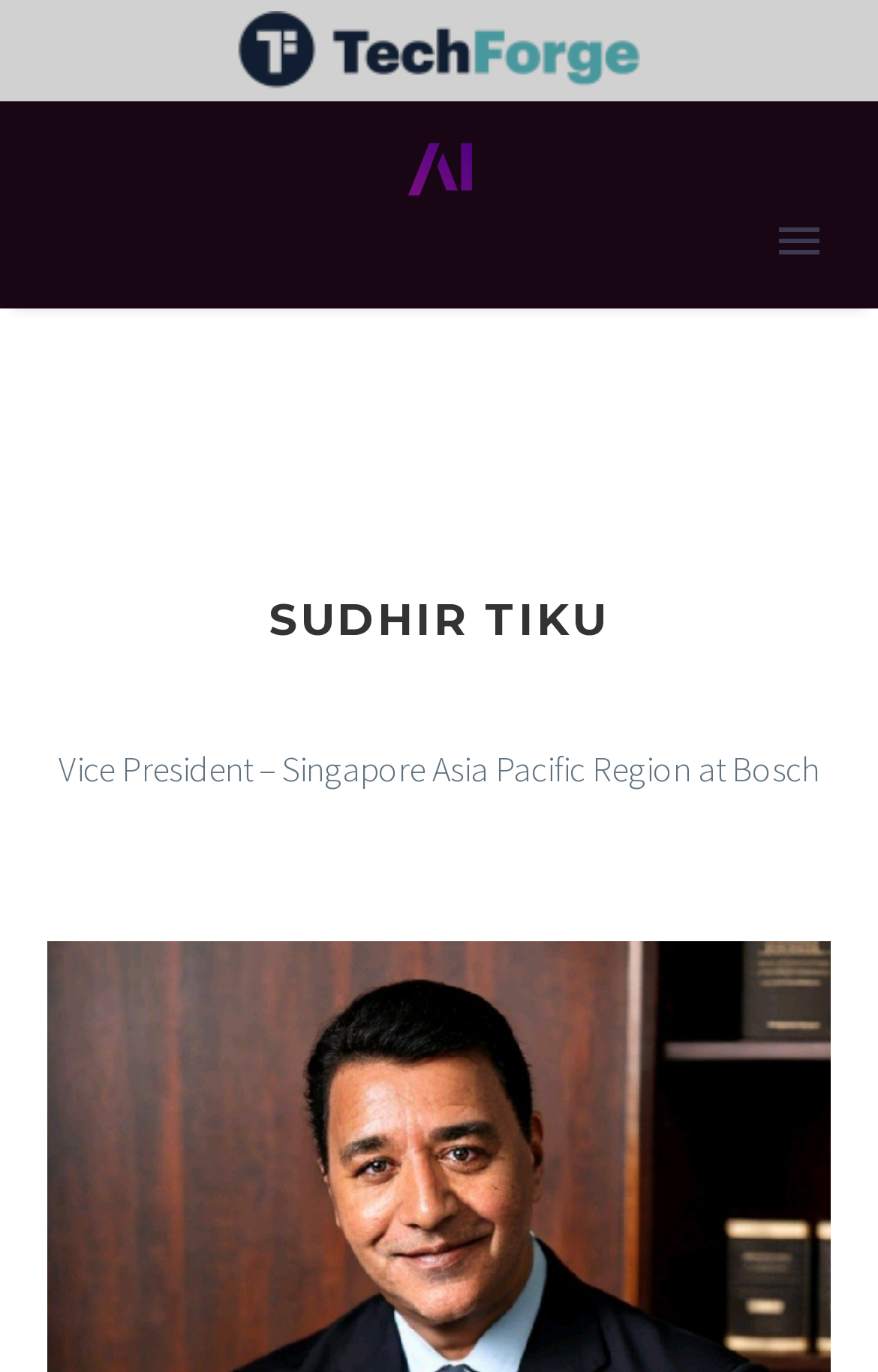Review the image closely and give a comprehensive answer to the question: What is the position of Sudhir Tiku?

According to the webpage, Sudhir Tiku is the Vice President – Singapore Asia Pacific Region at Bosch, which is mentioned in the description below his name.